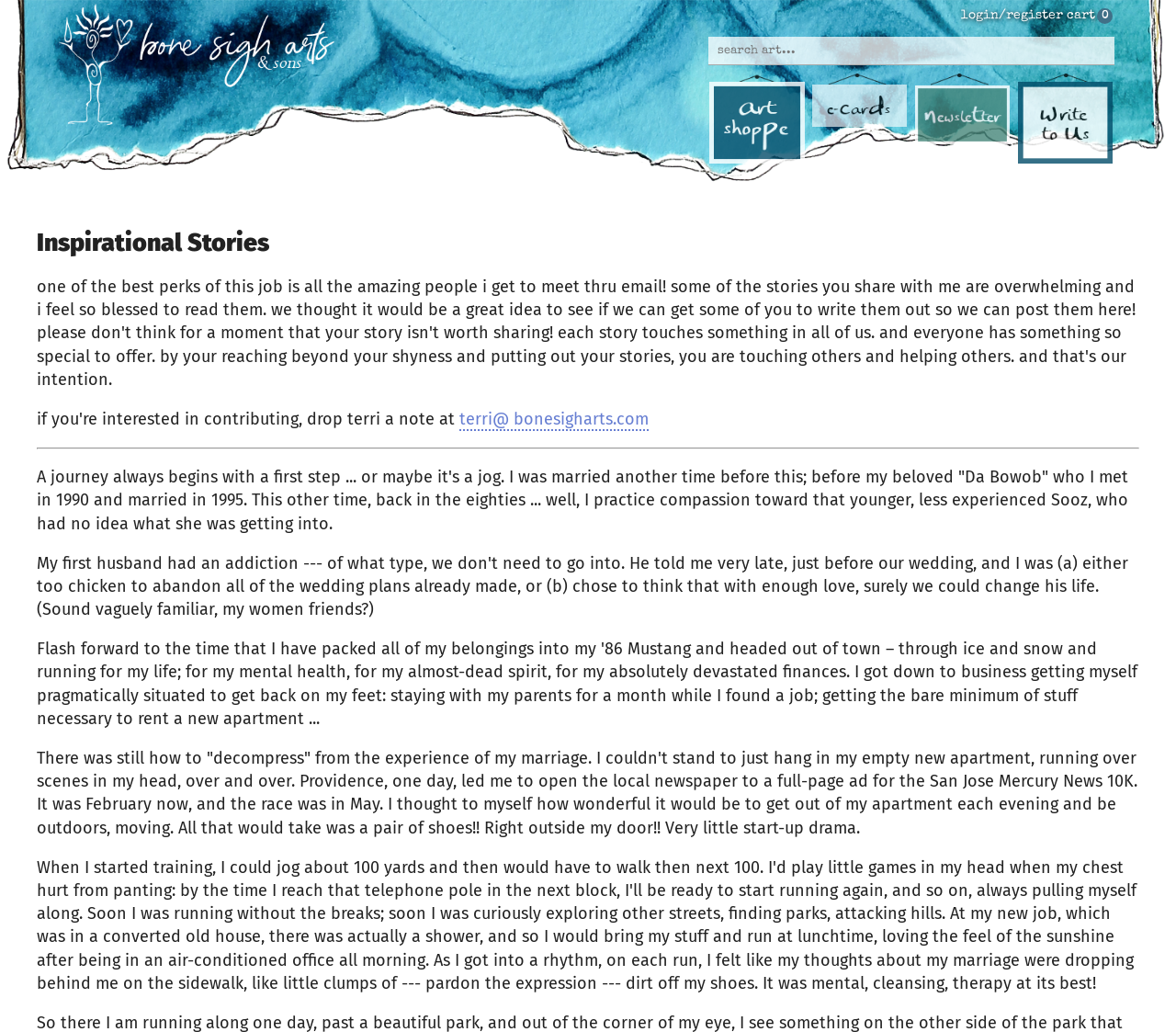How many paragraphs of text are in the main content area?
Based on the image, provide a one-word or brief-phrase response.

2